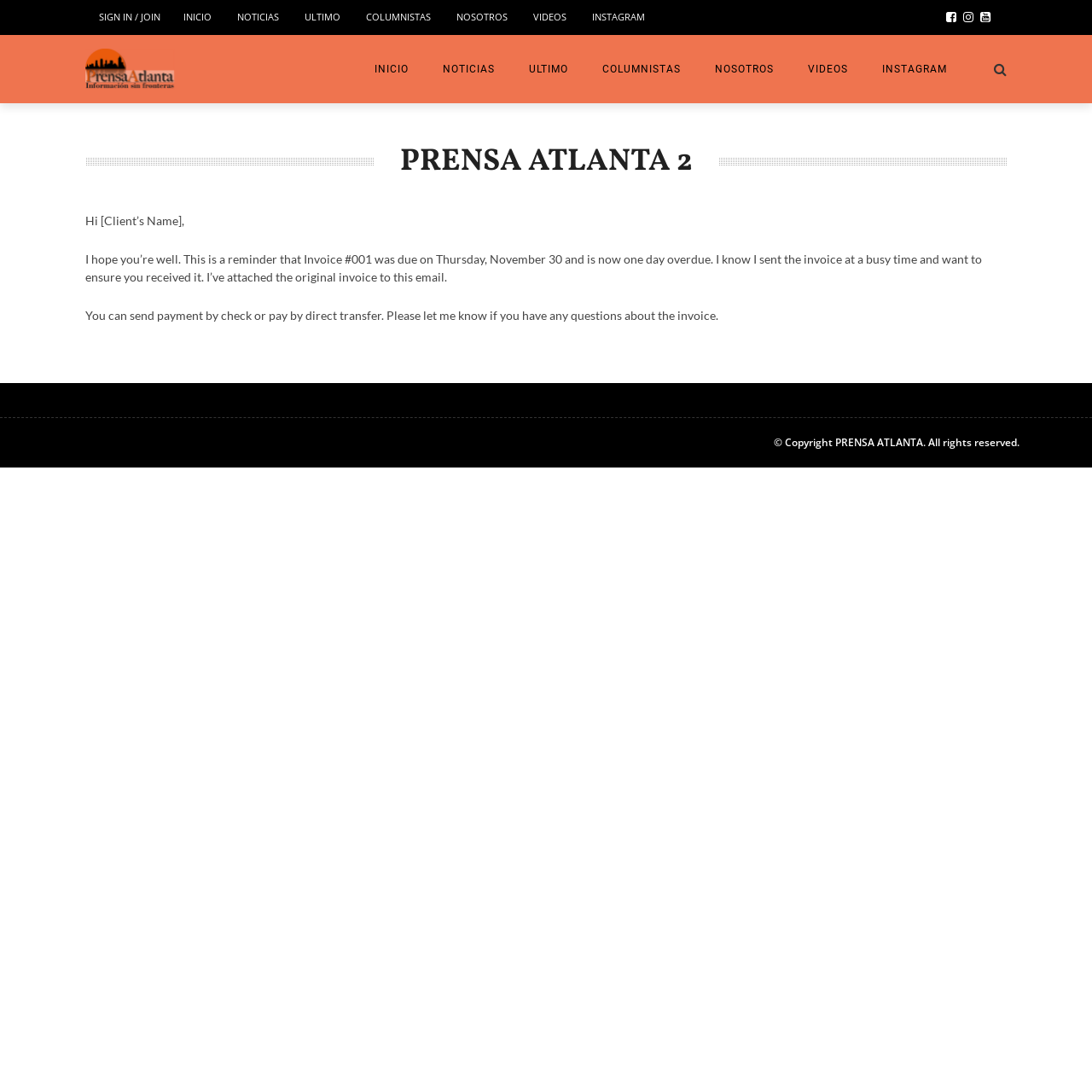Generate an in-depth caption that captures all aspects of the webpage.

The webpage is a news website with a focus on Atlanta and its community. At the top, there is a navigation menu with links to various sections, including "INICIO", "NOTICIAS", "ATLANTA", "COMUNIDAD", and more. Below the navigation menu, there is a logo and a secondary navigation menu with similar links.

The main content area of the webpage features a news article with a heading "PRENSA ATLANTA 2". The article appears to be a reminder about an overdue invoice, addressed to a specific client, with details about the invoice and payment options.

To the right of the main content area, there are links to various columns and authors, including "AMILCAR ERNESTO VALENCIA", "CAROLINA VALCÁRCEL", and more. There are also links to "NOSOTROS", "VIDEOS", and "INSTAGRAM" at the bottom of the page.

At the very bottom of the page, there is a copyright notice with a link to "PRENSA ATLANTA" and a statement about all rights being reserved.

There are a total of 23 links on the page, including the navigation menus, the links to columns and authors, and the links at the bottom of the page. There is one image on the page, which is the logo of the website.